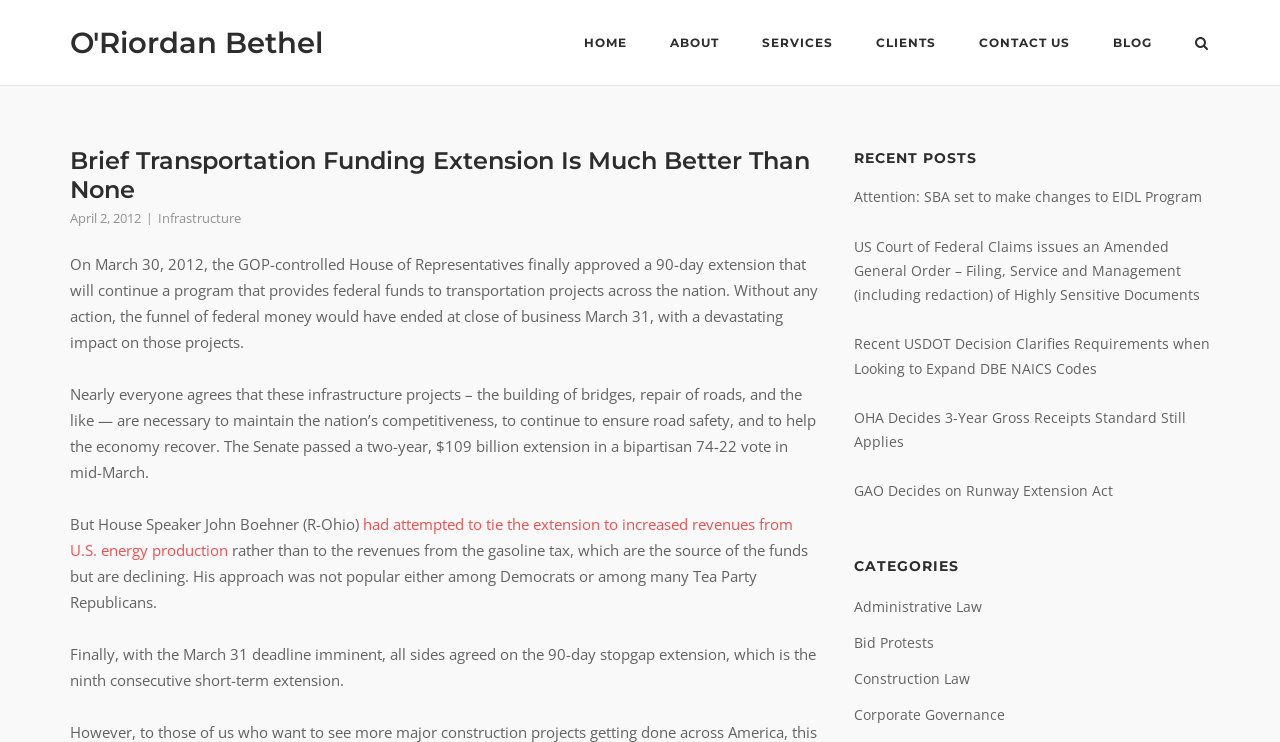Write an extensive caption that covers every aspect of the webpage.

The webpage appears to be a blog or news article page. At the top, there is a navigation menu with links to "HOME", "ABOUT", "SERVICES", "CLIENTS", "CONTACT US", and "BLOG". To the right of the navigation menu, there is a search button with an icon. 

Below the navigation menu, there is a header section with a title "Brief Transportation Funding Extension Is Much Better Than None" and a timestamp "April 2, 2012". The title is followed by a series of paragraphs discussing the transportation funding extension, including the approval of a 90-day extension by the House of Representatives and the Senate's passage of a two-year extension. The article also mentions the opinions of House Speaker John Boehner and the impact of the extension on infrastructure projects.

To the right of the article, there is a sidebar with two sections. The top section is labeled "RECENT POSTS" and lists five links to recent articles. The bottom section is labeled "CATEGORIES" and lists four links to categories of articles, including "Administrative Law", "Bid Protests", "Construction Law", and "Corporate Governance".